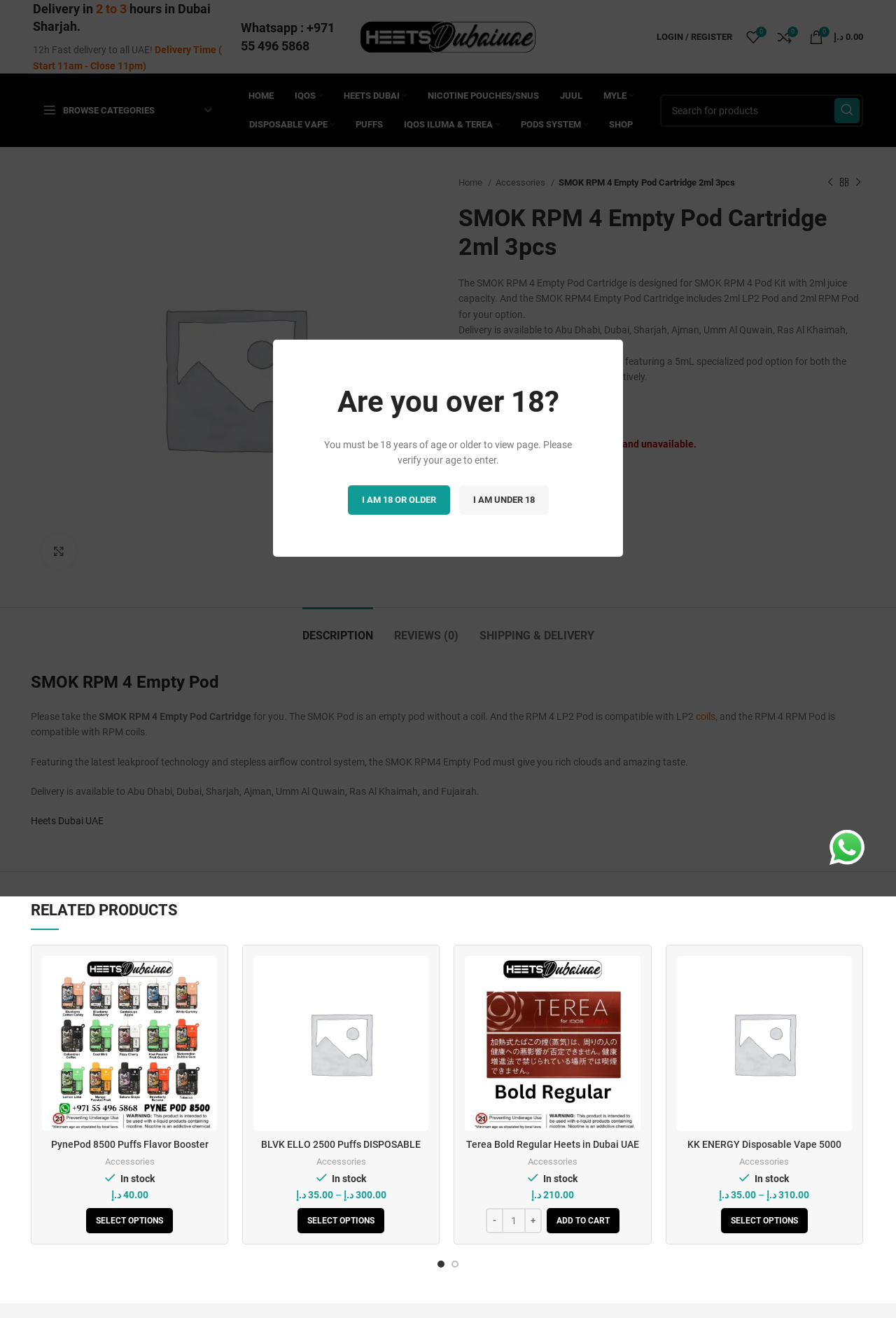Determine the bounding box of the UI element mentioned here: "0 Wishlist". The coordinates must be in the format [left, top, right, bottom] with values ranging from 0 to 1.

[0.825, 0.017, 0.856, 0.039]